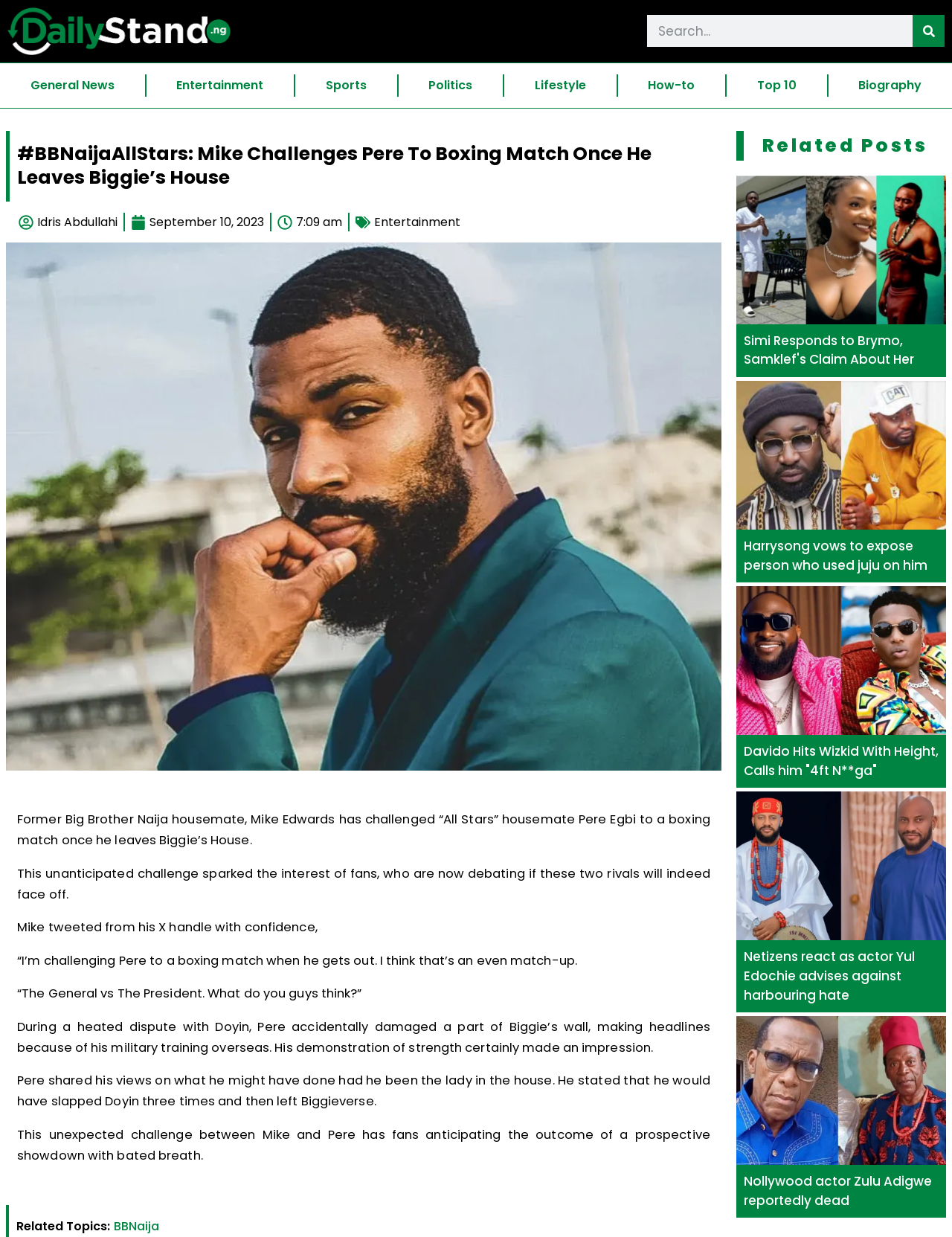What is the name of the person who challenged Pere to a boxing match?
Give a comprehensive and detailed explanation for the question.

According to the article, Mike Edwards, a former Big Brother Naija housemate, has challenged Pere Egbi to a boxing match once he leaves Biggie's House.